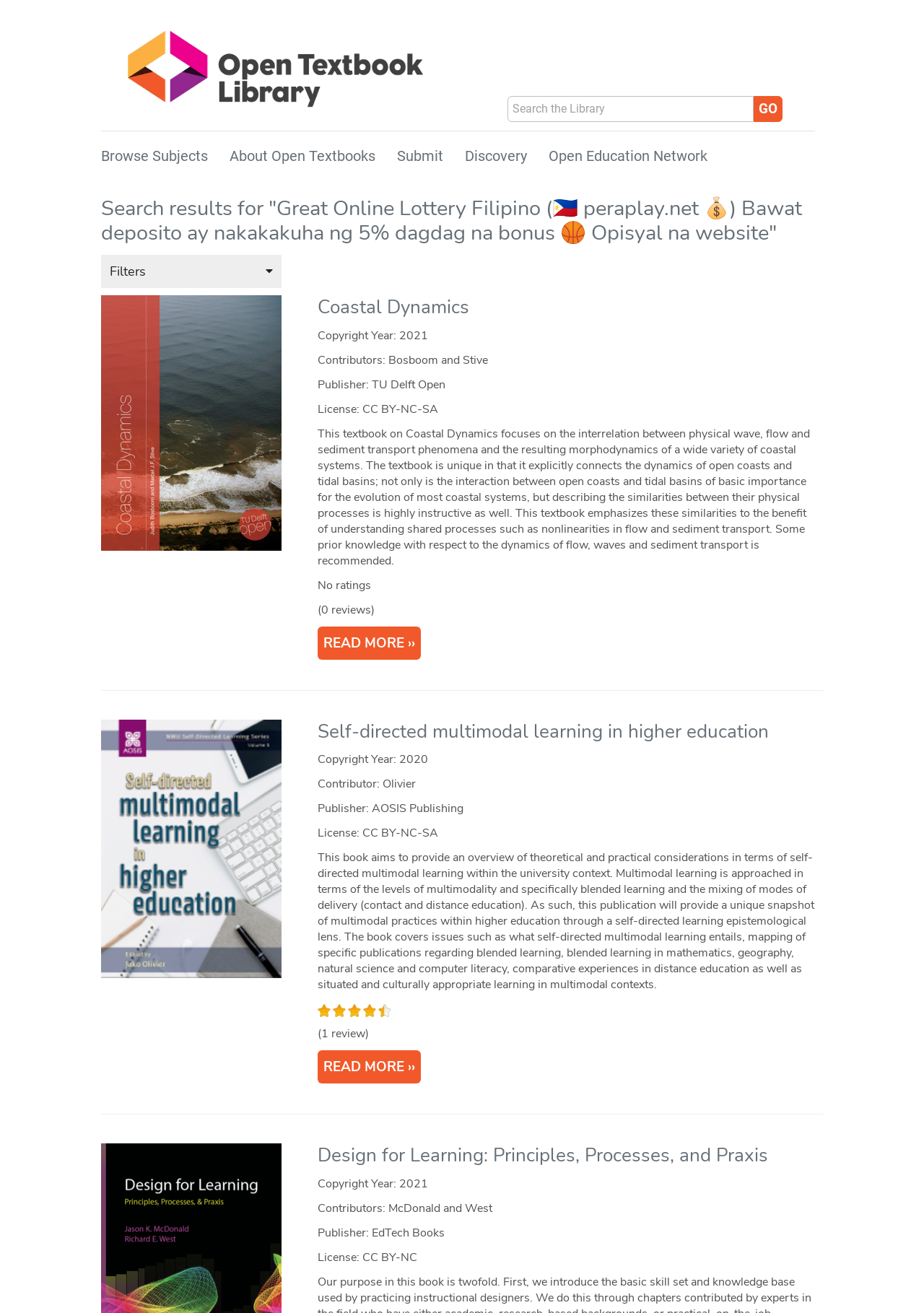Detail the various sections and features of the webpage.

This webpage is a search results page from the Open Textbook Library, with the search query being "Great Online Lottery Filipino (🇵🇭 peraplay.net 💰) Bawat deposito ay nakakakuha ng 5% dagdag na bonus 🏀 Opisyal na website". At the top of the page, there is a navigation menu with links to "Library Home", "Browse Subjects", "About Open Textbooks", "Submit", "Discovery", and "Open Education Network". 

Below the navigation menu, there is a search bar with a "Term" input field, a combobox, and a "Go" button. 

The main content of the page is divided into three sections, each representing a search result. The first section is about "Coastal Dynamics", with a brief description, copyright information, contributor names, publisher, and license details. There is also a "Read more" link and a rating section with no ratings.

The second section is about "Self-directed multimodal learning in higher education", with a similar layout to the first section, including a brief description, copyright information, contributor names, publisher, and license details. This section also has a rating section with four whole stars and one half star.

The third section is about "Design for Learning: Principles, Processes, and Praxis", with a brief description, copyright information, contributor names, publisher, and license details. There is also a "Read more" link.

Each section has a heading with the title of the textbook, and there are images accompanying each section, likely representing the textbook covers.